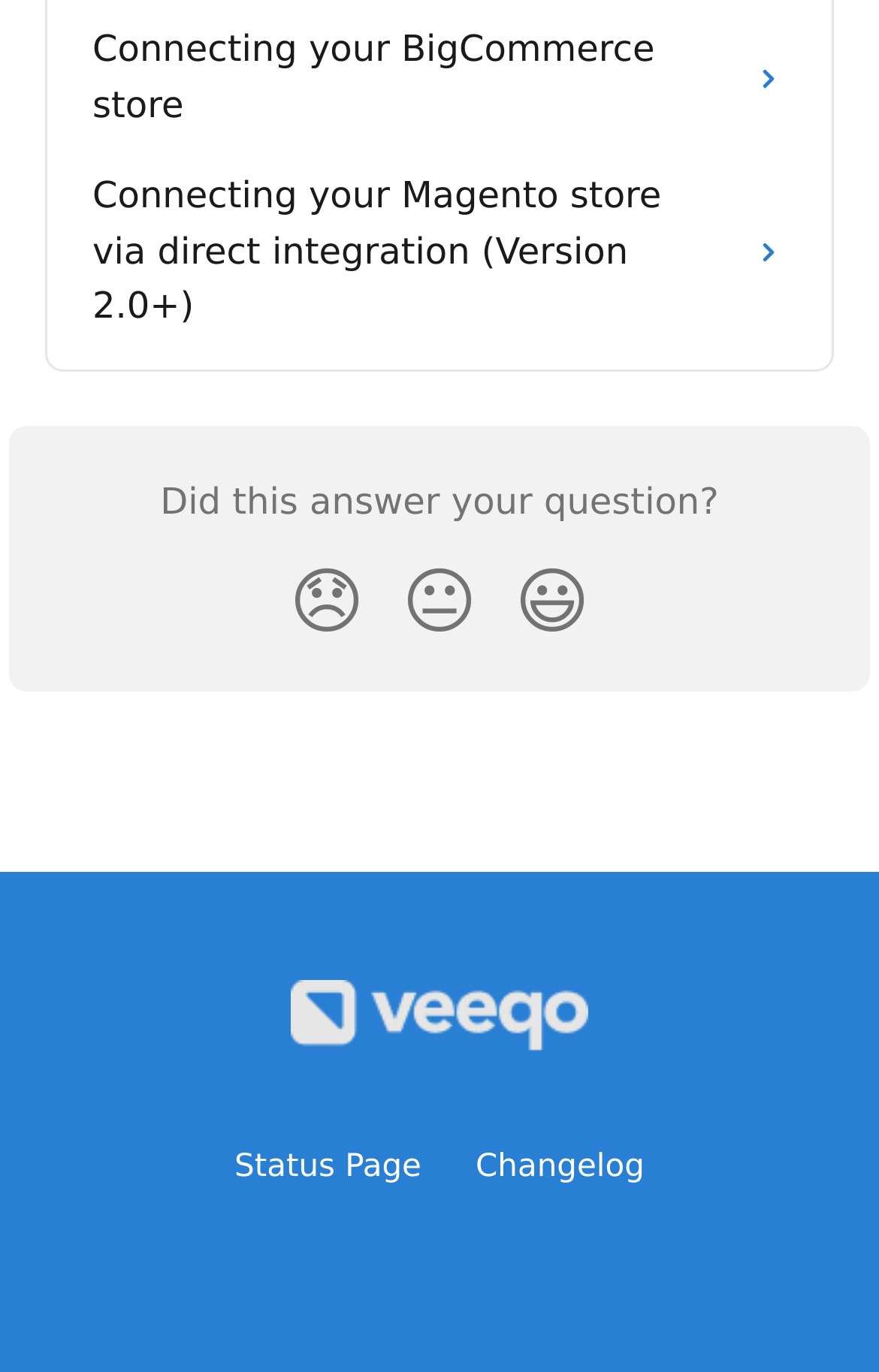Provide the bounding box coordinates of the HTML element this sentence describes: "Changelog".

[0.541, 0.838, 0.733, 0.864]